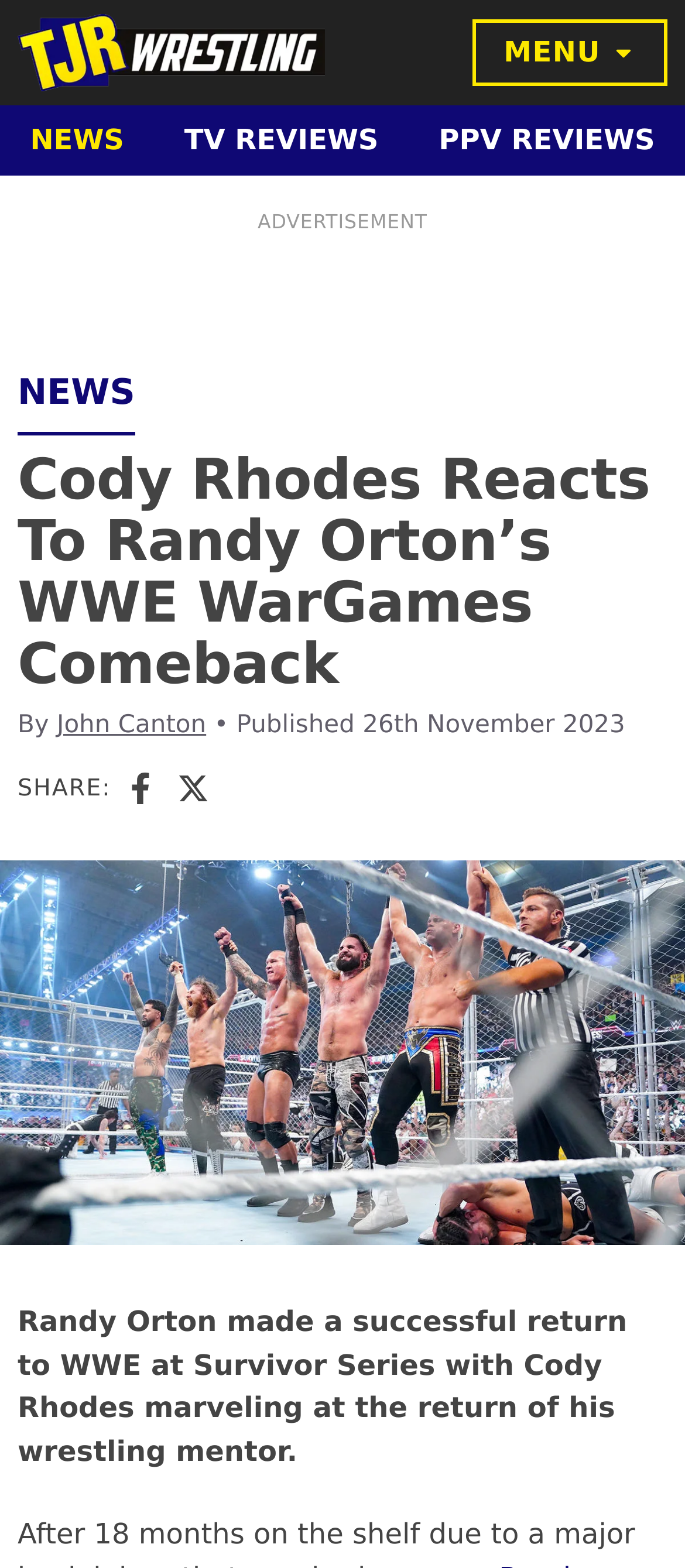Locate the bounding box coordinates of the UI element described by: "John Canton". The bounding box coordinates should consist of four float numbers between 0 and 1, i.e., [left, top, right, bottom].

[0.083, 0.454, 0.301, 0.472]